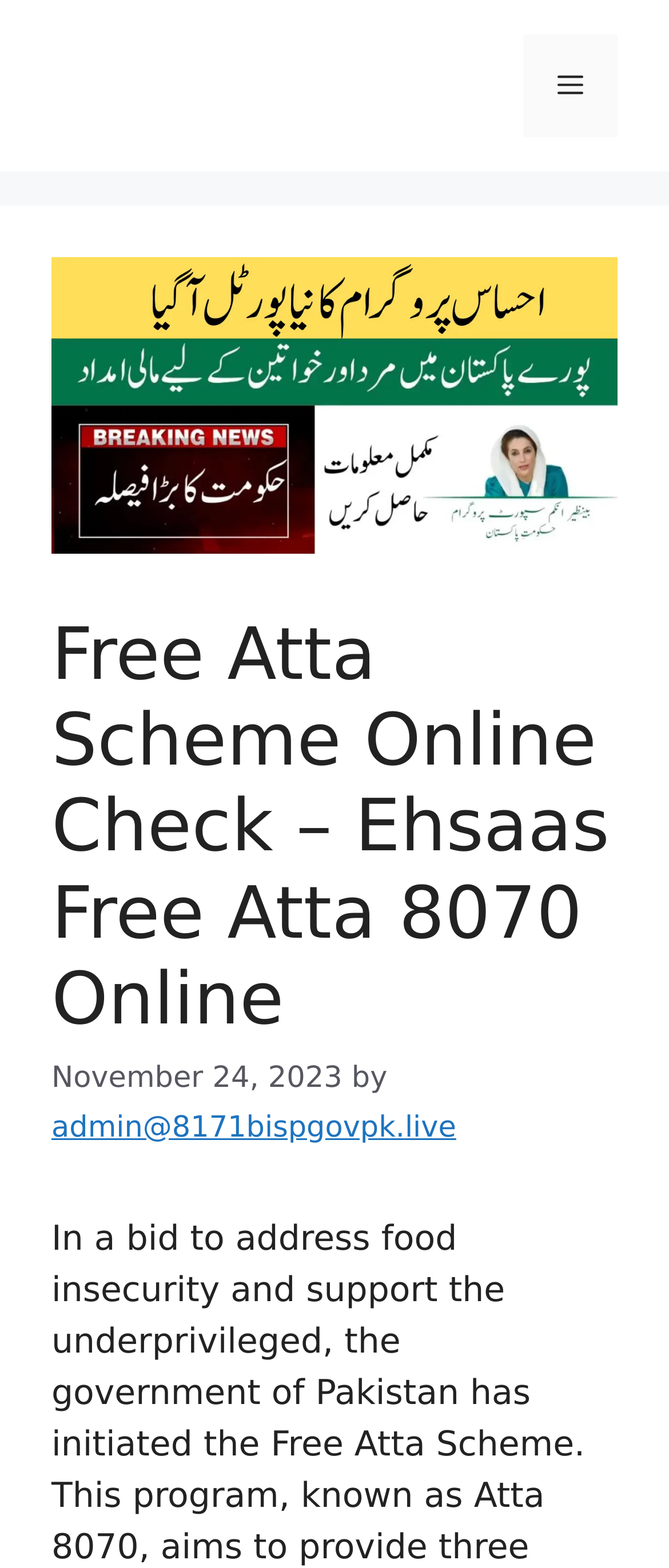What is the name of the scheme?
Based on the visual, give a brief answer using one word or a short phrase.

Free Atta Scheme